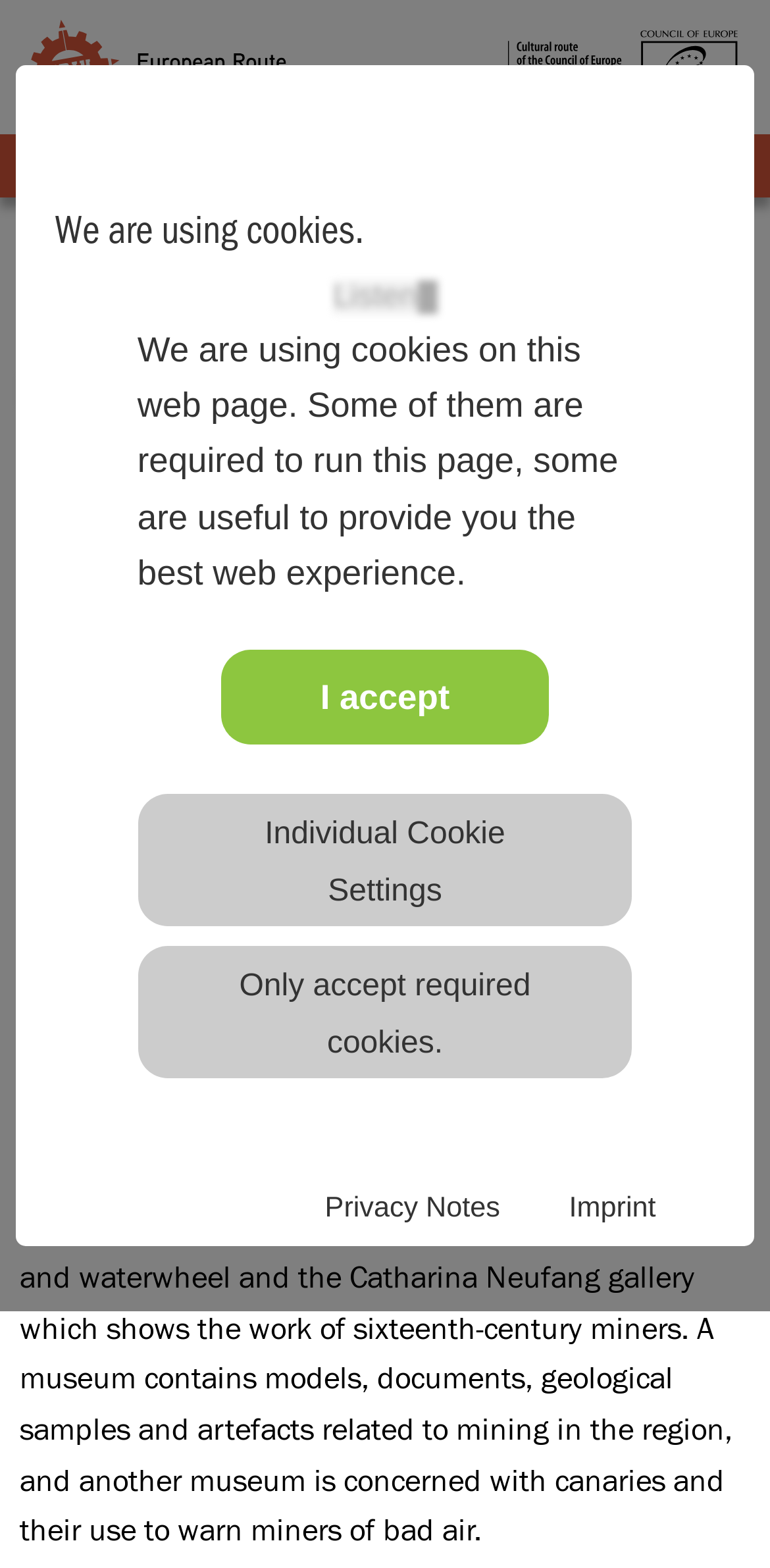Please determine the bounding box coordinates of the element to click on in order to accomplish the following task: "Read SAP MM Reservations (Structure and Its Information) Video 17". Ensure the coordinates are four float numbers ranging from 0 to 1, i.e., [left, top, right, bottom].

None